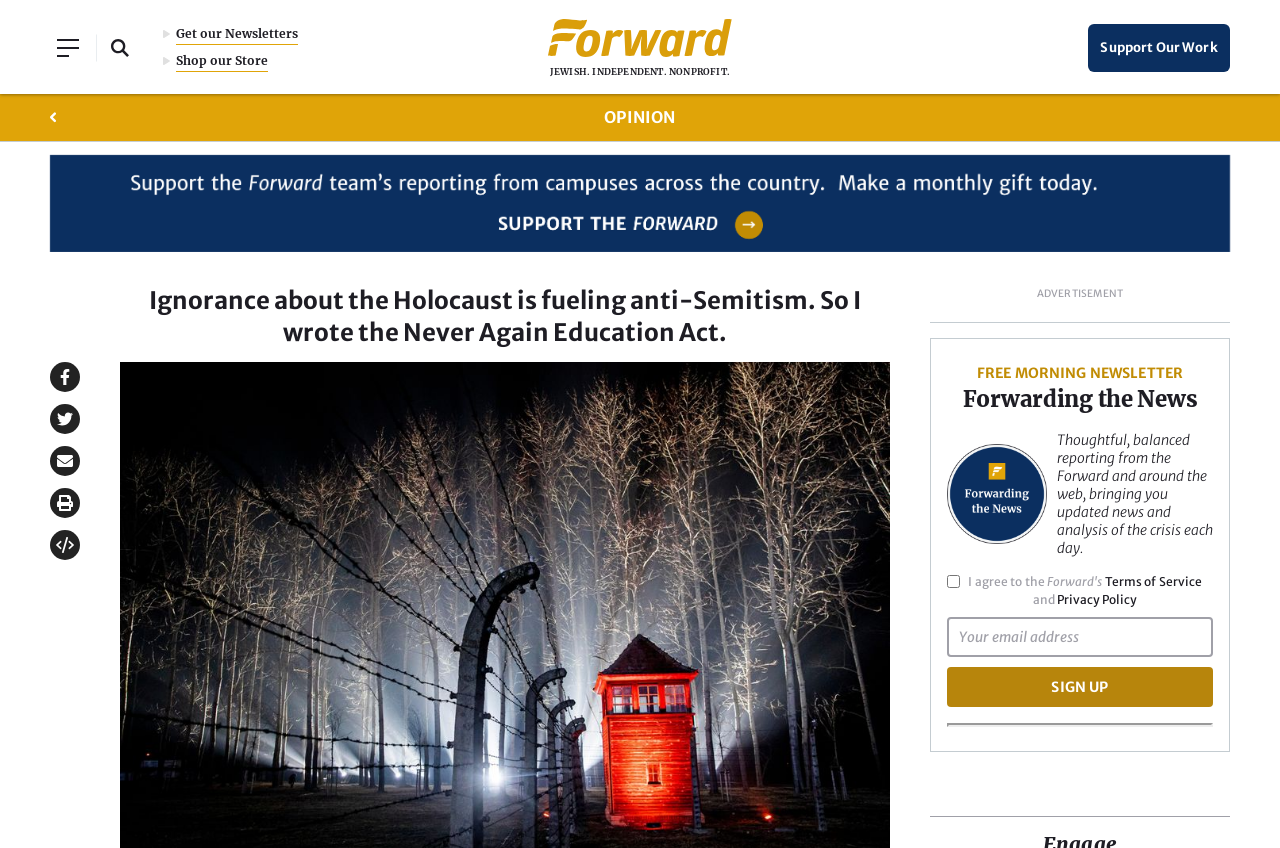Please find the bounding box coordinates of the element that needs to be clicked to perform the following instruction: "Open search field". The bounding box coordinates should be four float numbers between 0 and 1, represented as [left, top, right, bottom].

[0.076, 0.029, 0.112, 0.084]